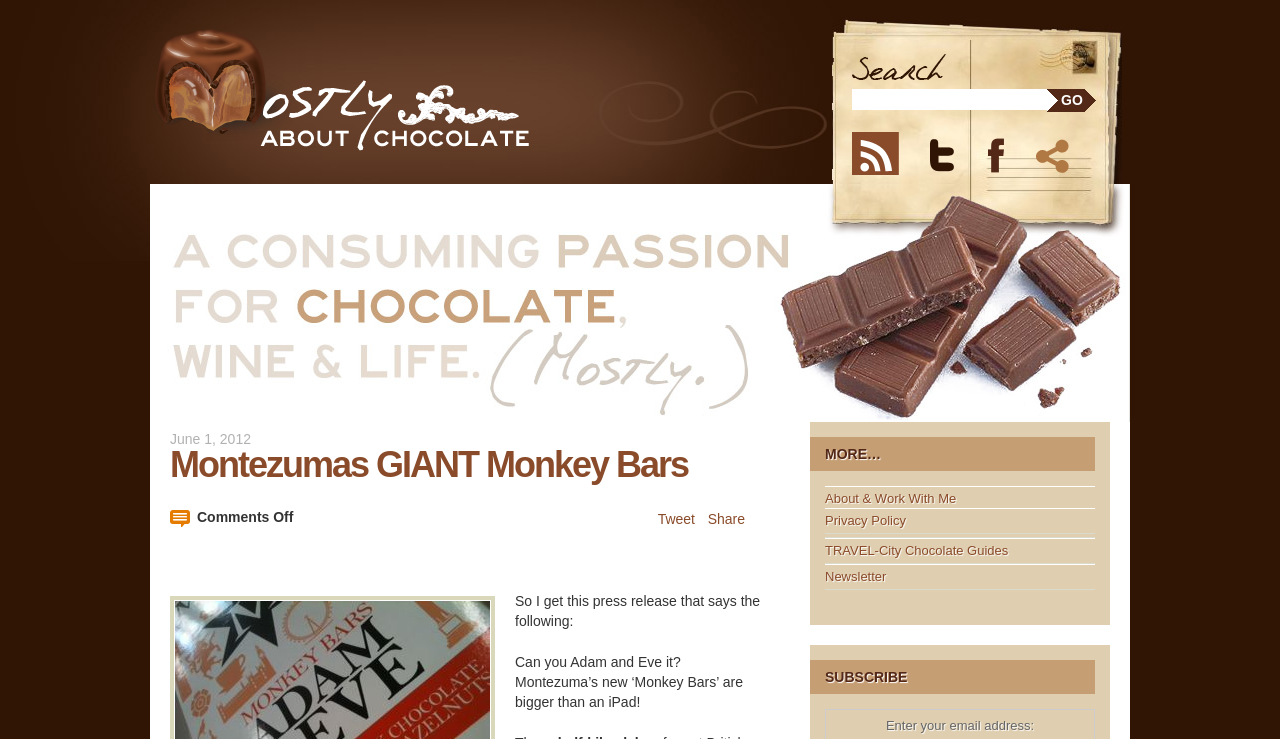Given the description of a UI element: "About & Work With Me", identify the bounding box coordinates of the matching element in the webpage screenshot.

[0.645, 0.664, 0.747, 0.685]